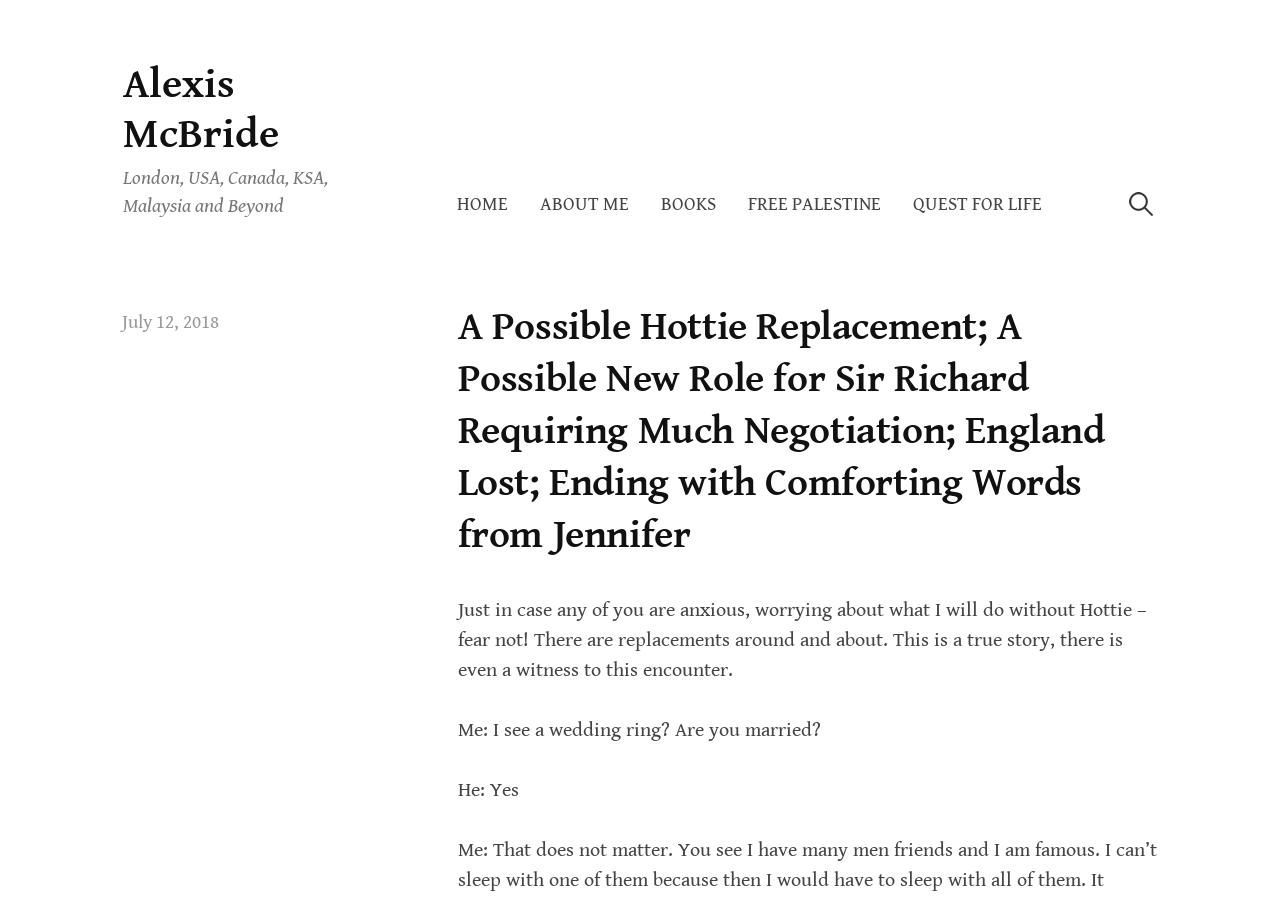Please determine the bounding box coordinates for the element with the description: "July 12, 2018".

[0.096, 0.347, 0.171, 0.37]